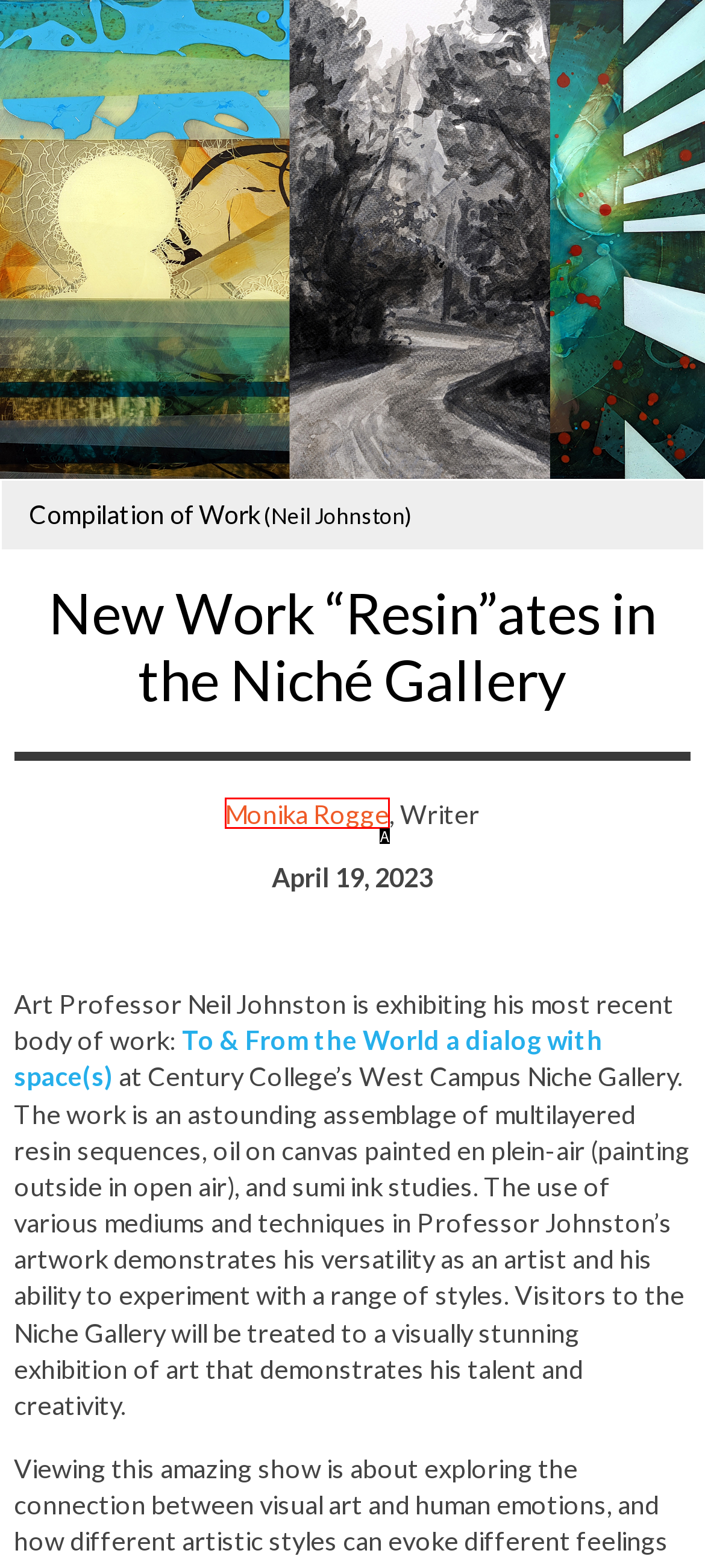Given the description: Monika Rogge, pick the option that matches best and answer with the corresponding letter directly.

A